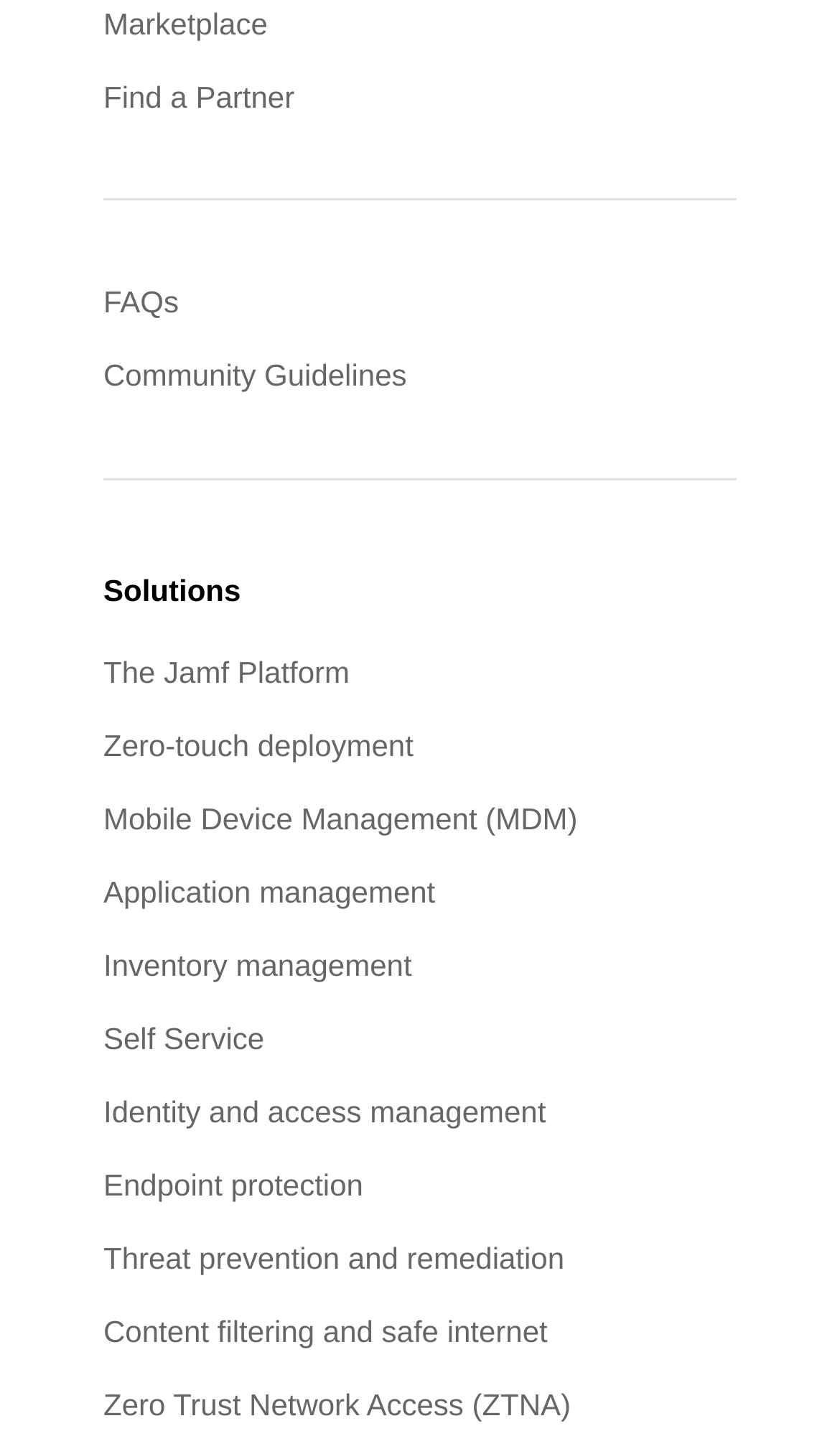Based on the image, provide a detailed response to the question:
How many links are under the 'Solutions' heading?

I counted the number of links under the 'Solutions' heading, starting from 'The Jamf Platform' to 'Zero Trust Network Access (ZTNA)', and found 11 links.